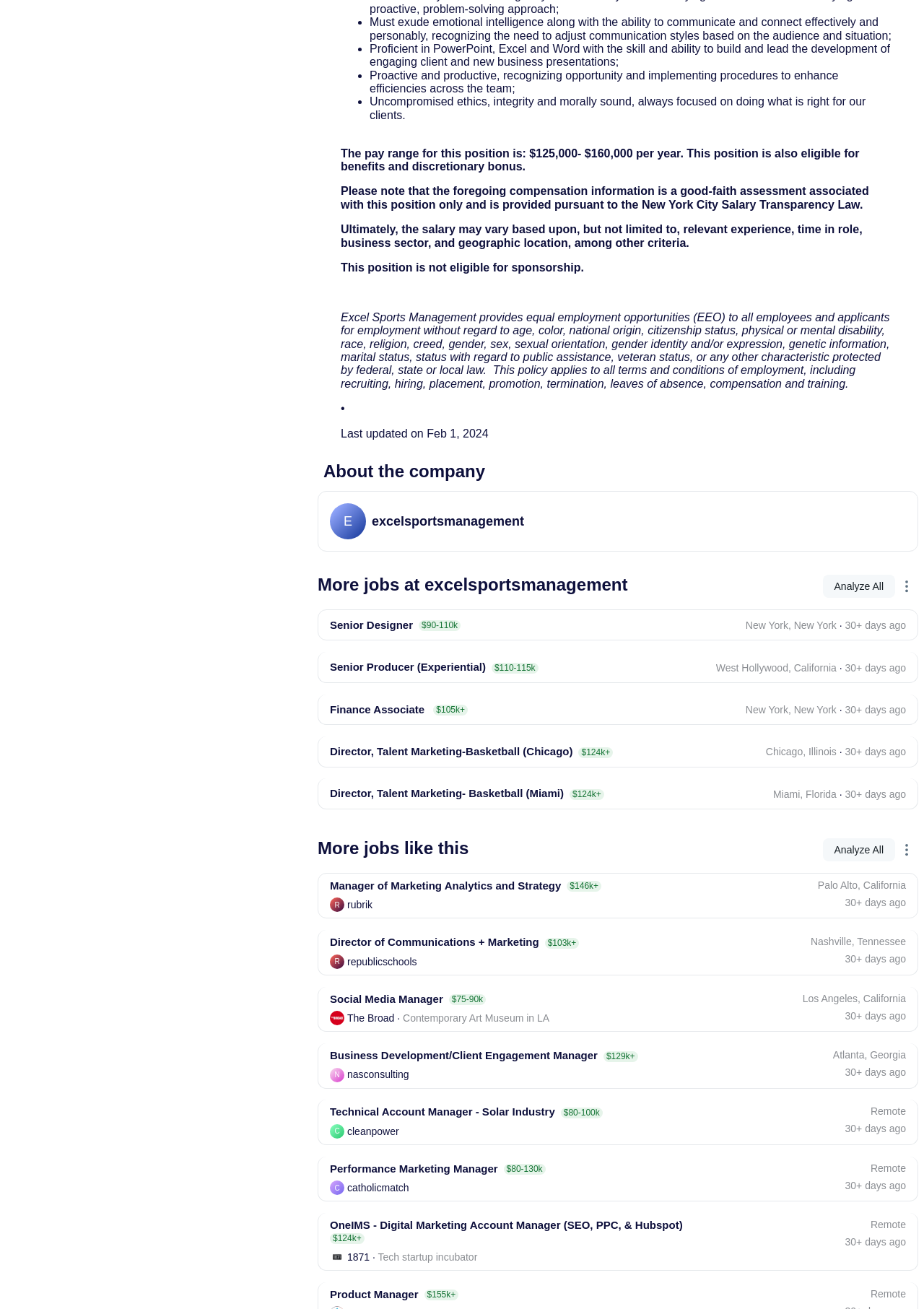How many languages are supported by the website?
Please give a detailed and elaborate answer to the question.

The webpage provides links to multiple language options, including Afrikaans, Bahasa Indonesia, Bahasa Melayu, català, Čeština, Dansk, Deutsch, English, Español (España), Español (Latinoamérica), Français (Canada), Français (France), Hrvatski, Italiano, magyar, Nederlands, norsk, polski, Português (Brasil), Português (Portugal), română, Slovenčina, Suomi, Svenska, Tiếng Việt, Türkçe, Ελληνικά, Русский, српски (ћирилица), Українська, Հայամ, עברית, اردو, العربية, हिन्दी, ไทย, 한국어, 日本語, 简体中文, and 繁體中文. This indicates that the website supports over 30 languages.